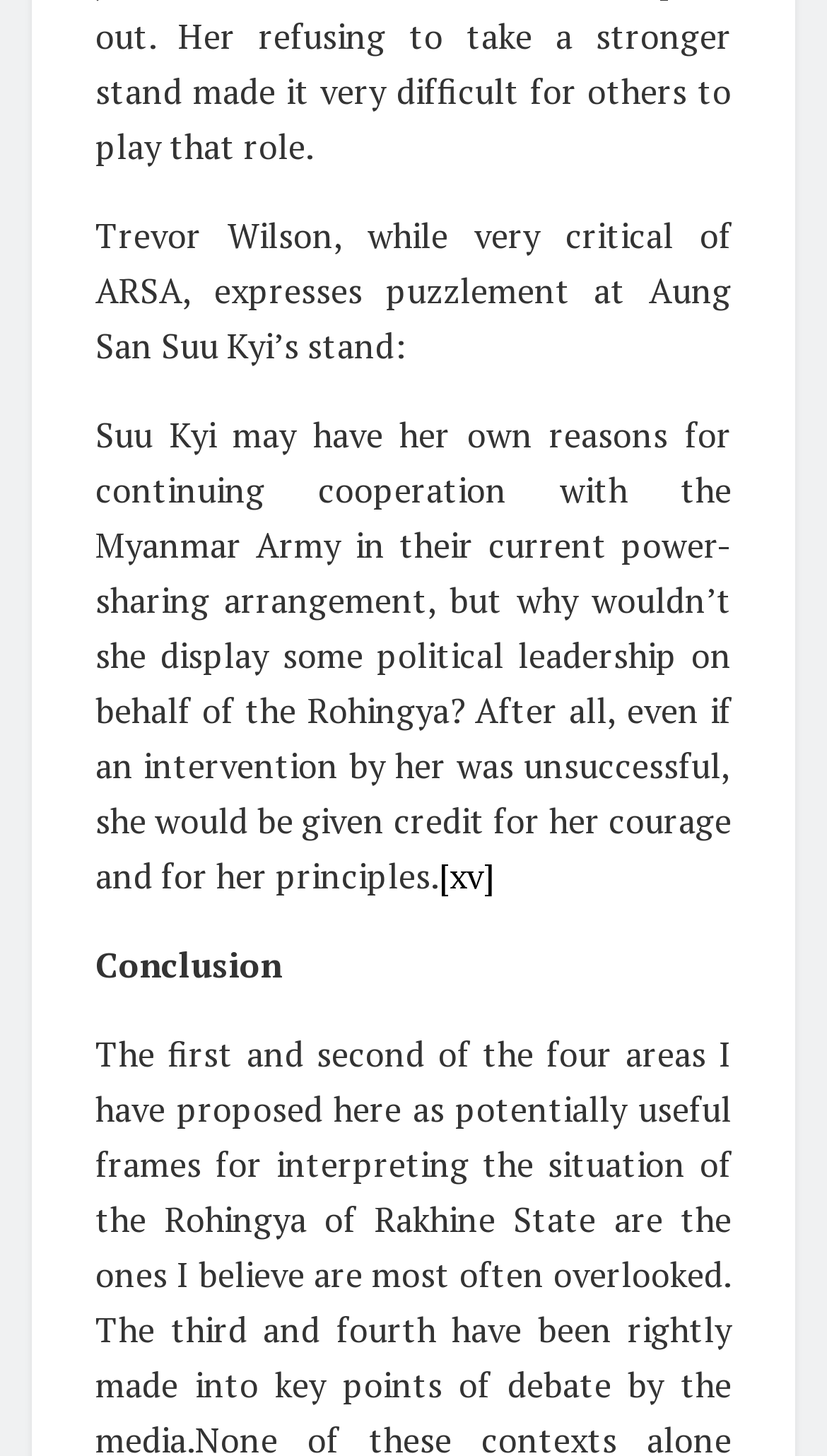Based on the provided description, "interagency interagency interagency", find the bounding box of the corresponding UI element in the screenshot.

[0.115, 0.285, 0.667, 0.317]